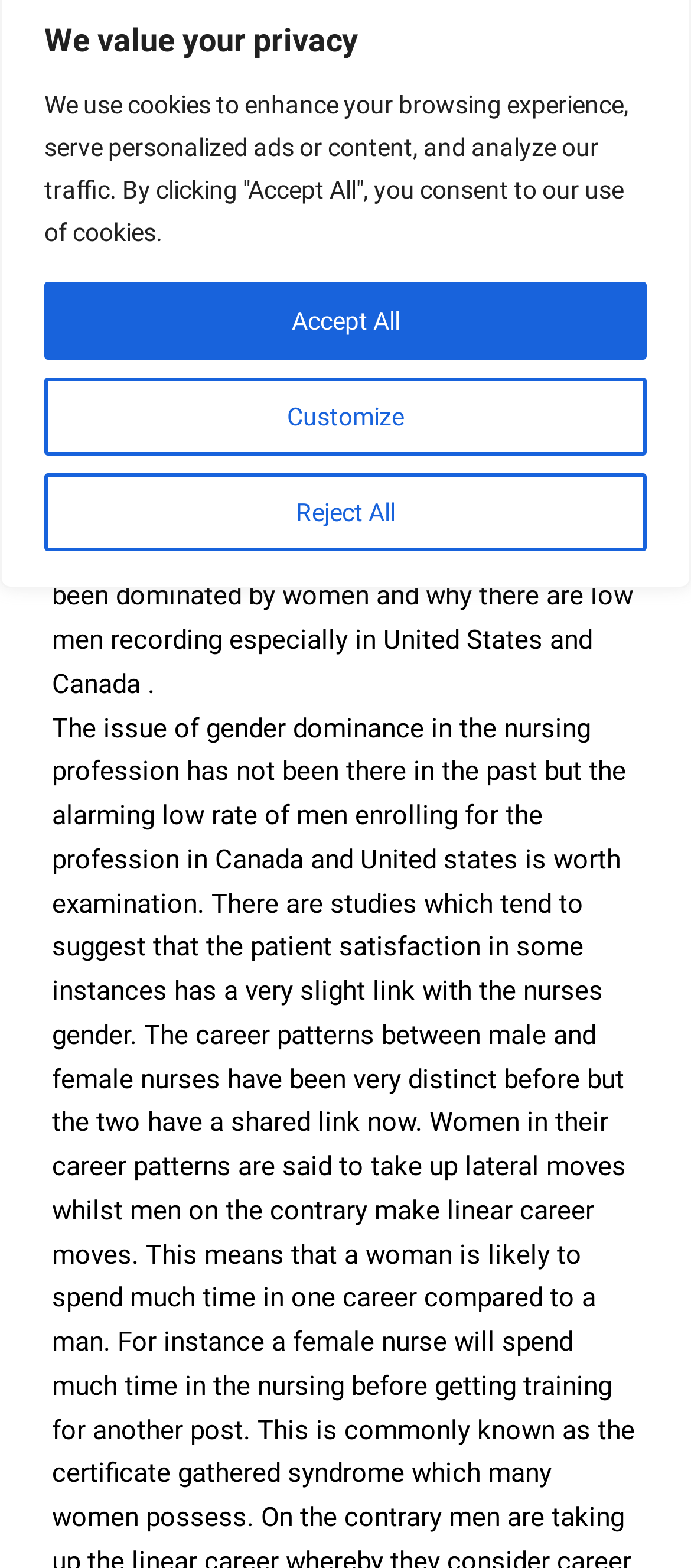Given the description of the UI element: "Accept All", predict the bounding box coordinates in the form of [left, top, right, bottom], with each value being a float between 0 and 1.

[0.064, 0.18, 0.936, 0.229]